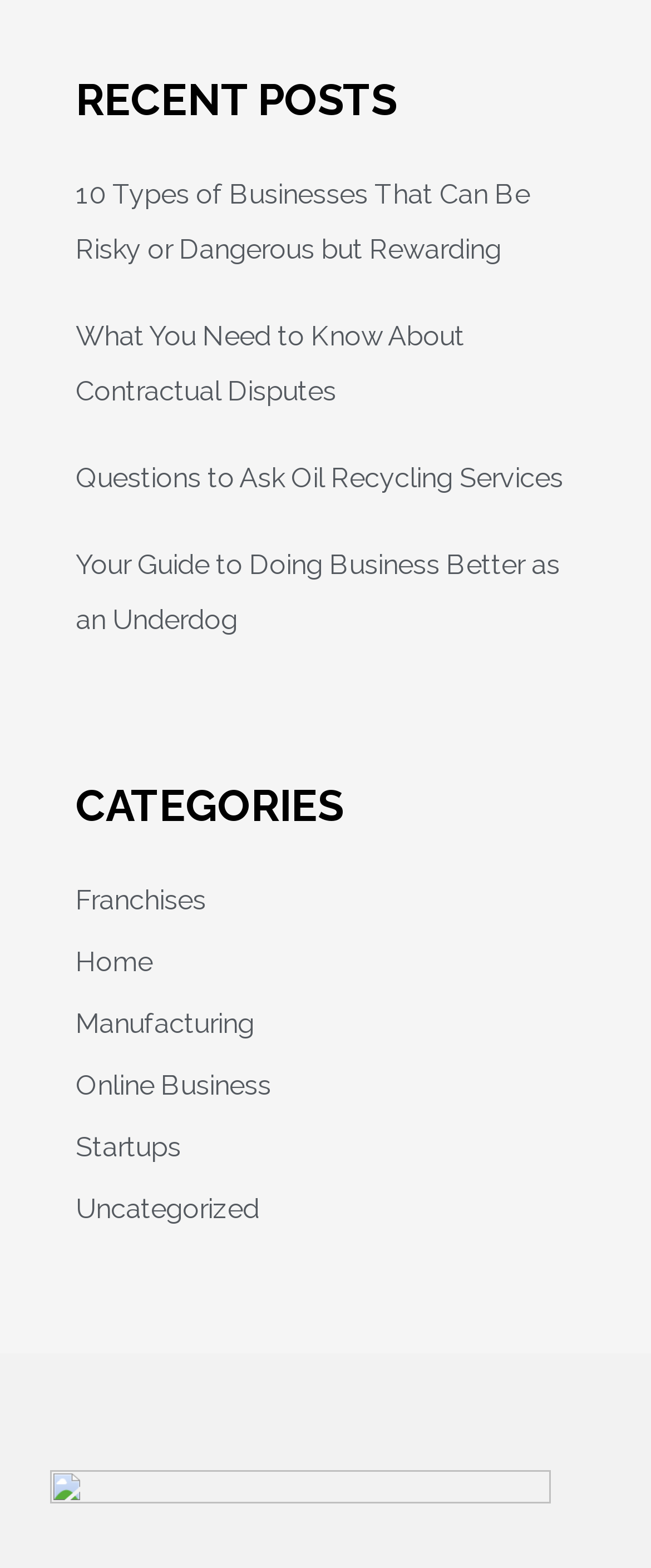Identify the bounding box coordinates of the element that should be clicked to fulfill this task: "go to home page". The coordinates should be provided as four float numbers between 0 and 1, i.e., [left, top, right, bottom].

[0.116, 0.603, 0.234, 0.624]